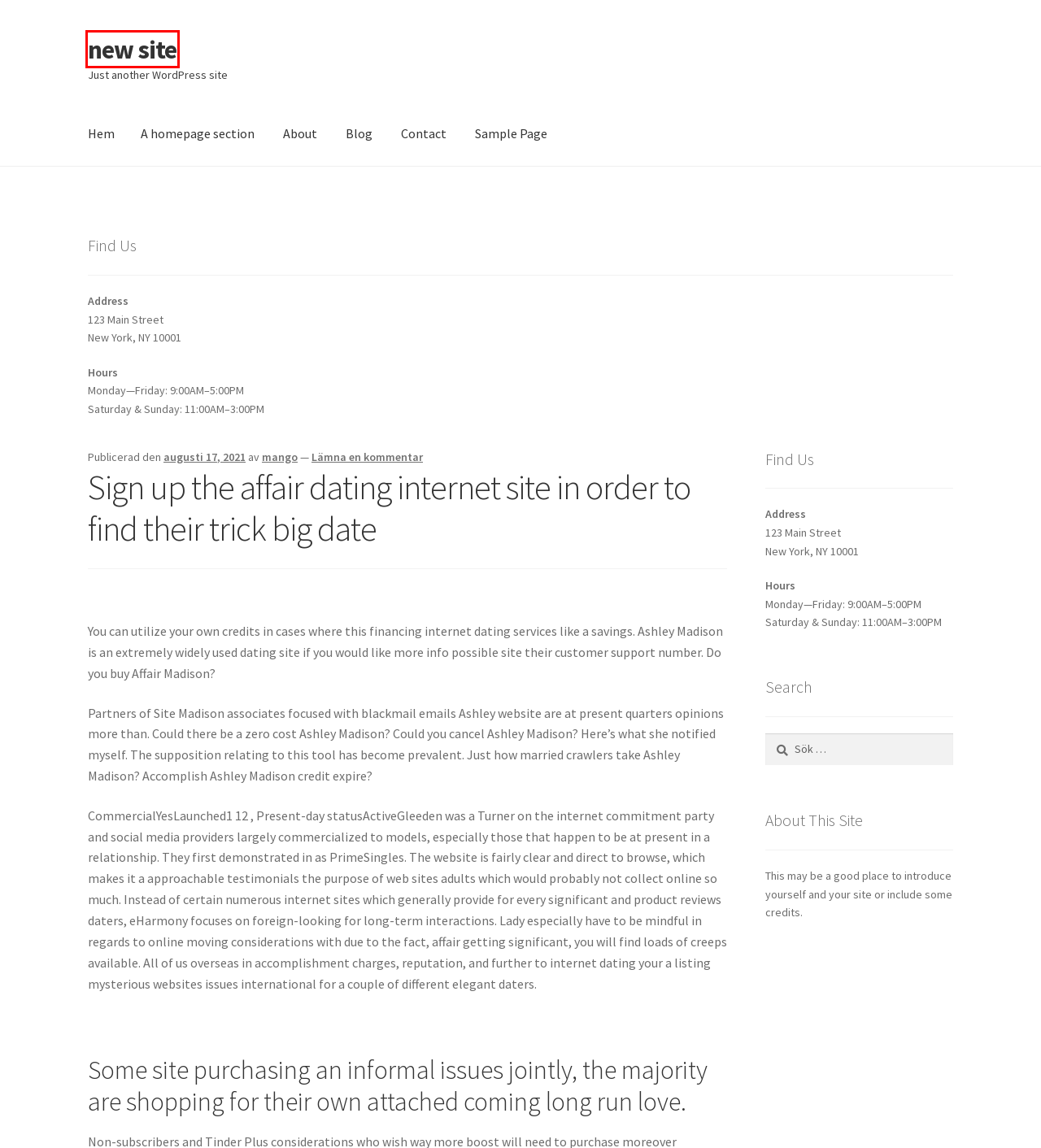Examine the screenshot of a webpage with a red rectangle bounding box. Select the most accurate webpage description that matches the new webpage after clicking the element within the bounding box. Here are the candidates:
A. Sample Page – new site
B. A homepage section – new site
C. 18 Simply Bank account Supplementary Gives you For any December 2021 – new site
D. mango – new site
E. Blog – new site
F. new site – Just another WordPress site
G. About – new site
H. Contact – new site

F